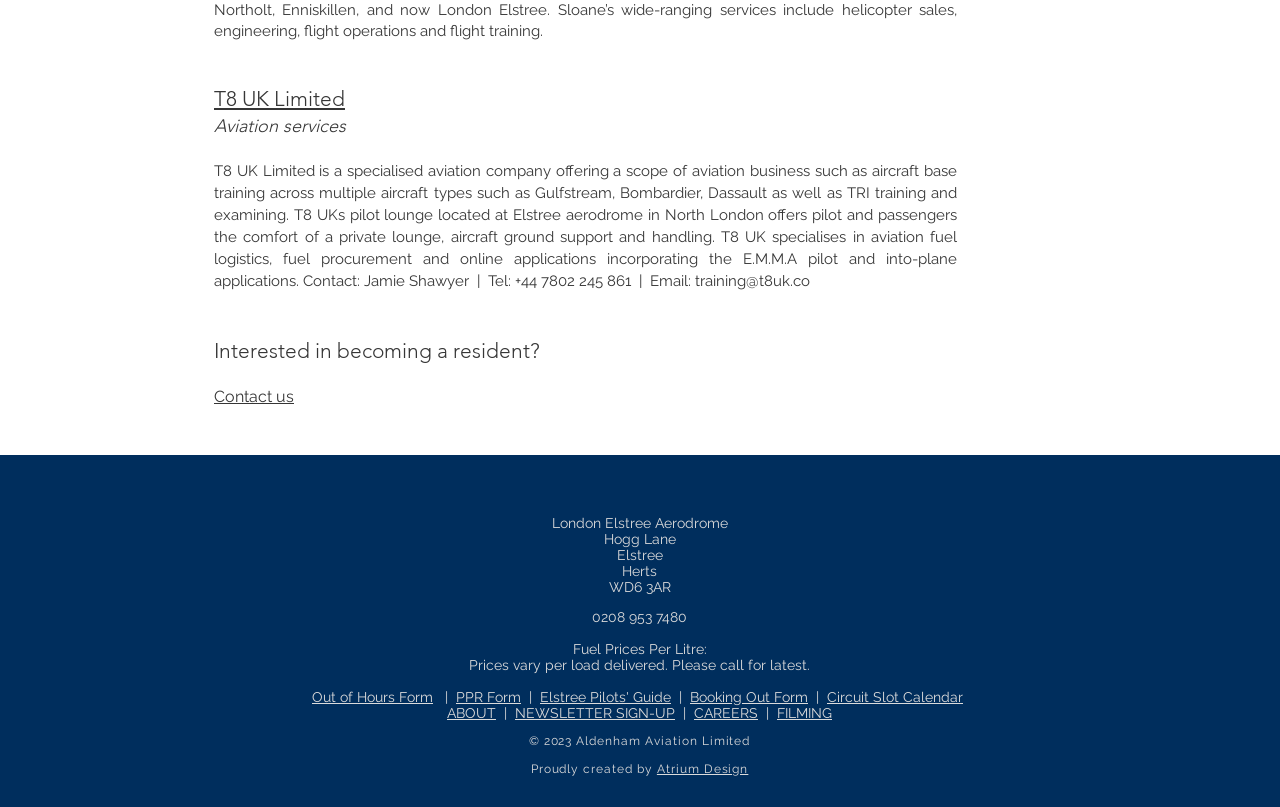Given the element description "Out of Hours Form", identify the bounding box of the corresponding UI element.

[0.244, 0.853, 0.338, 0.873]